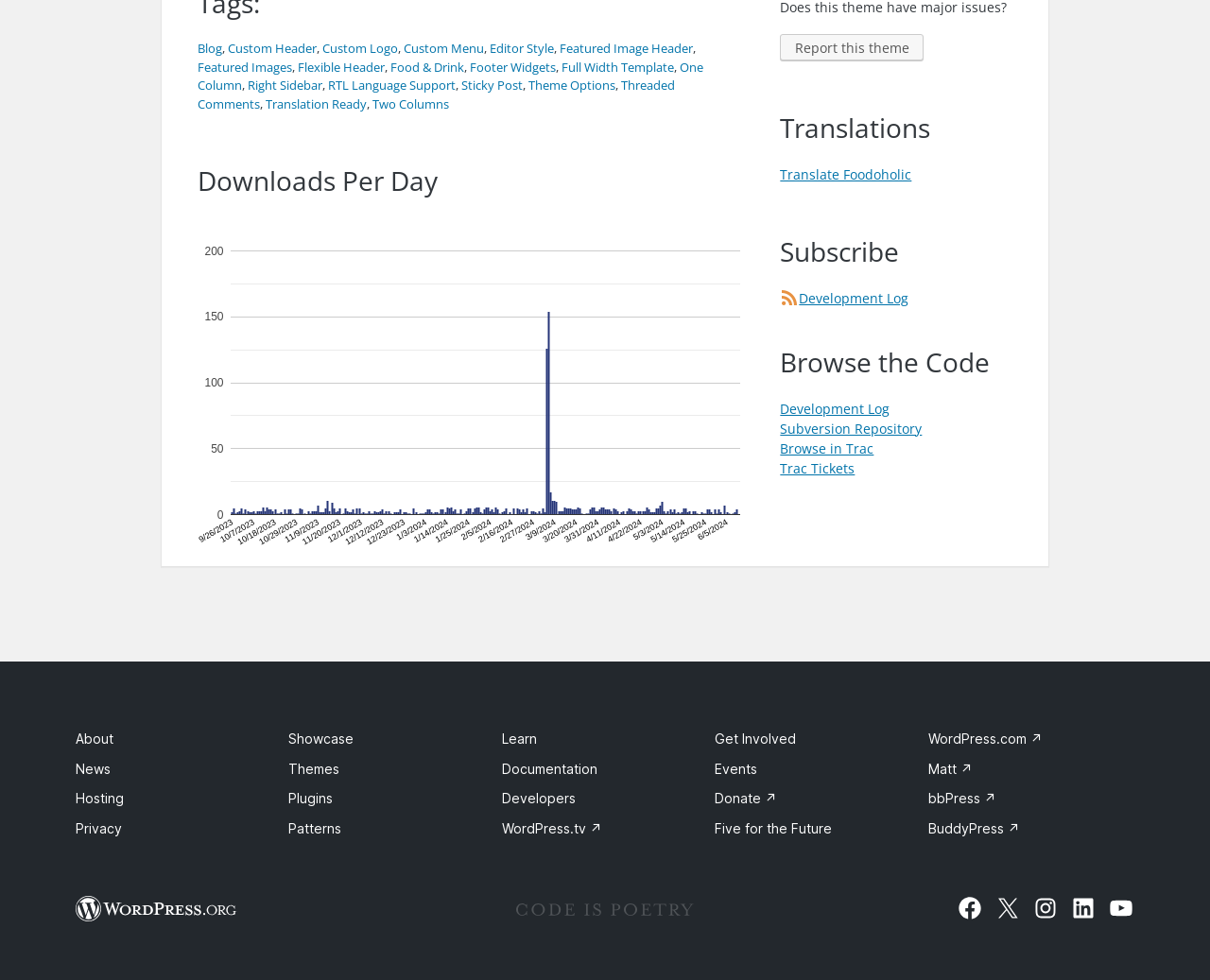Review the image closely and give a comprehensive answer to the question: What is the link to report this theme?

I found the link to report this theme by looking at the links on the webpage, and I saw that there is a link with the text 'Report this theme' which suggests that it is the link to report this theme.